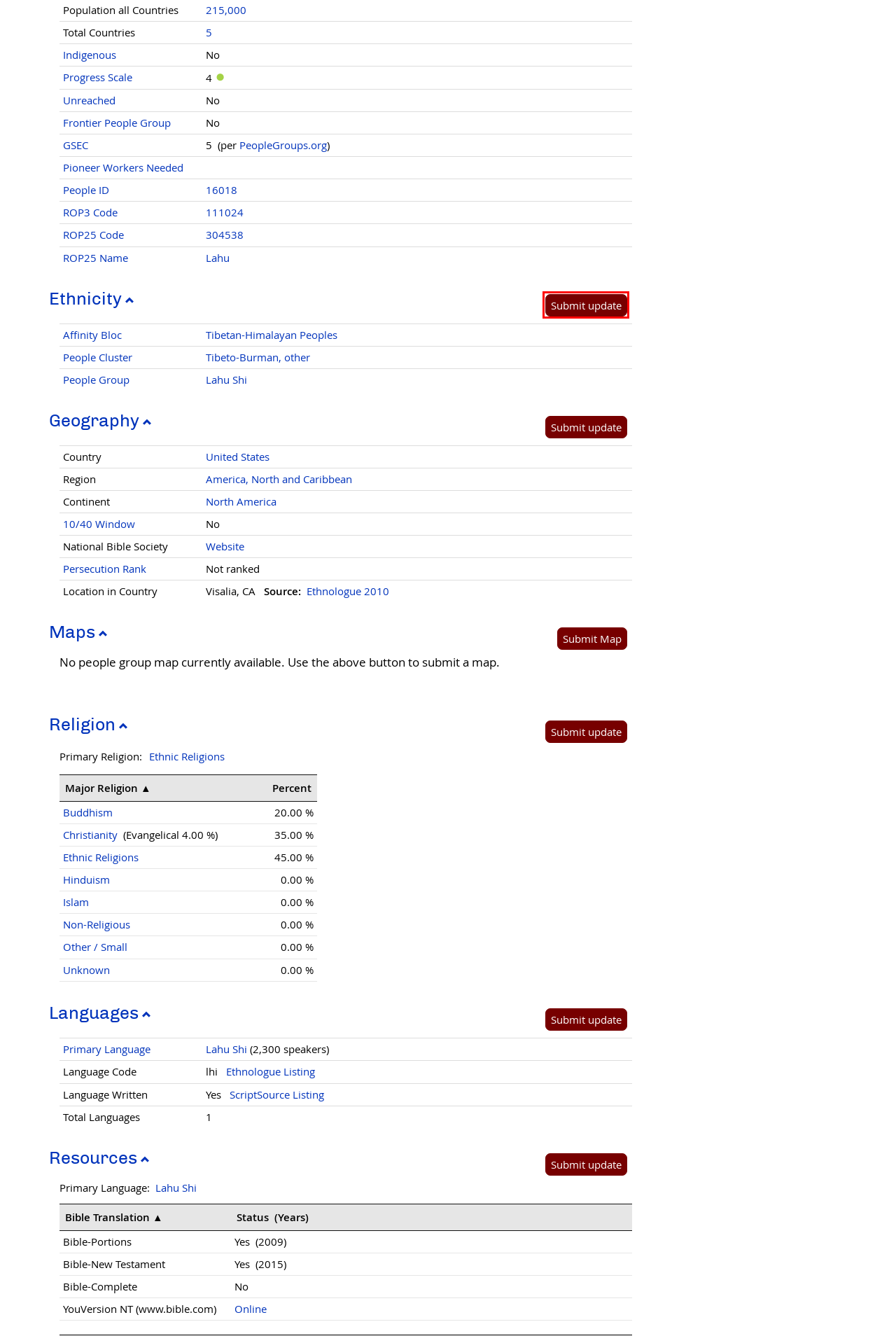Observe the provided screenshot of a webpage that has a red rectangle bounding box. Determine the webpage description that best matches the new webpage after clicking the element inside the red bounding box. Here are the candidates:
A. Scripture Earth: Scripture Resources in Thousands of Languages
B. Registry of Peoples (ROP) - HISregistries
C. PeopleGroups.org - Yellow Lahu
D. PeopleGroups Initiative
E. Submit |  Joshua Project
F. America, North and Caribbean country and people group listings |  Joshua Project
G. United States Bible Society - www.USBibleSociety.com
H. Lahu Shi | Ethnologue Free

E